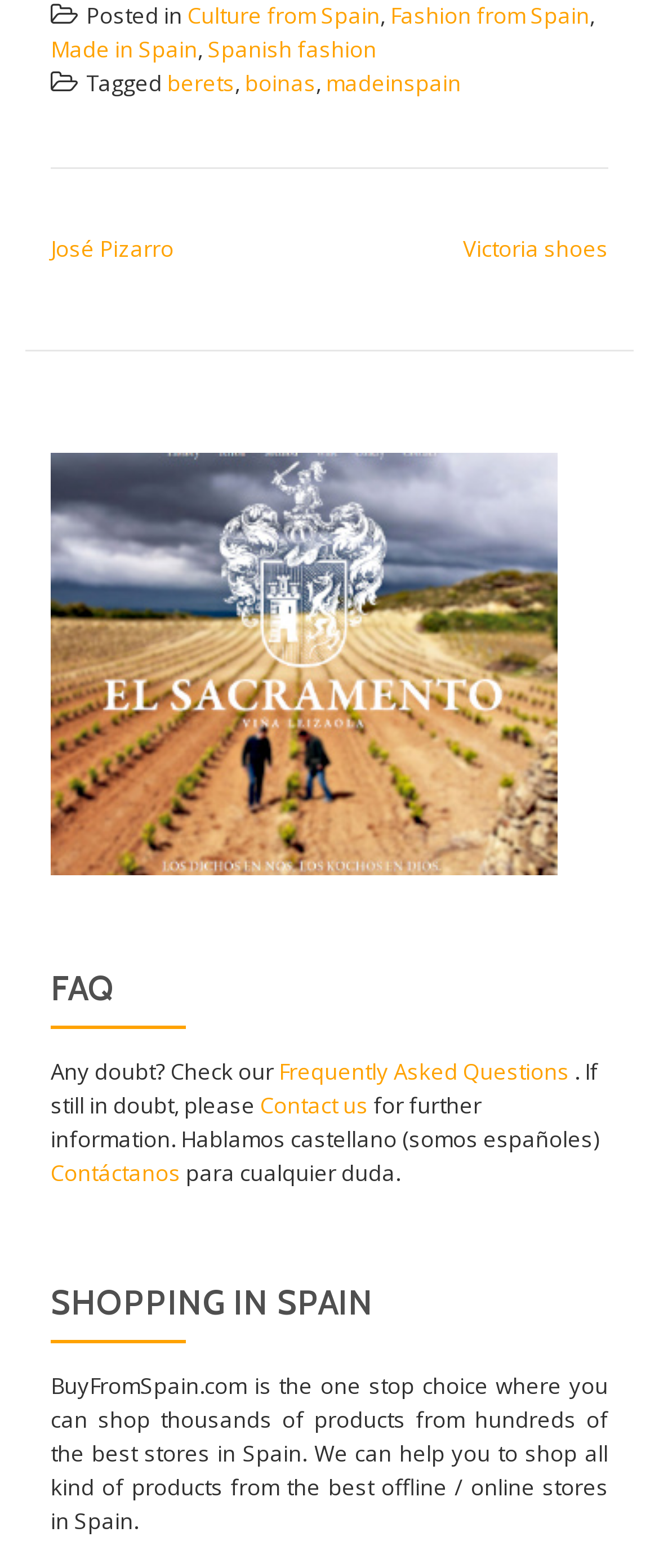Could you specify the bounding box coordinates for the clickable section to complete the following instruction: "View 'José Pizarro'"?

[0.077, 0.149, 0.264, 0.168]